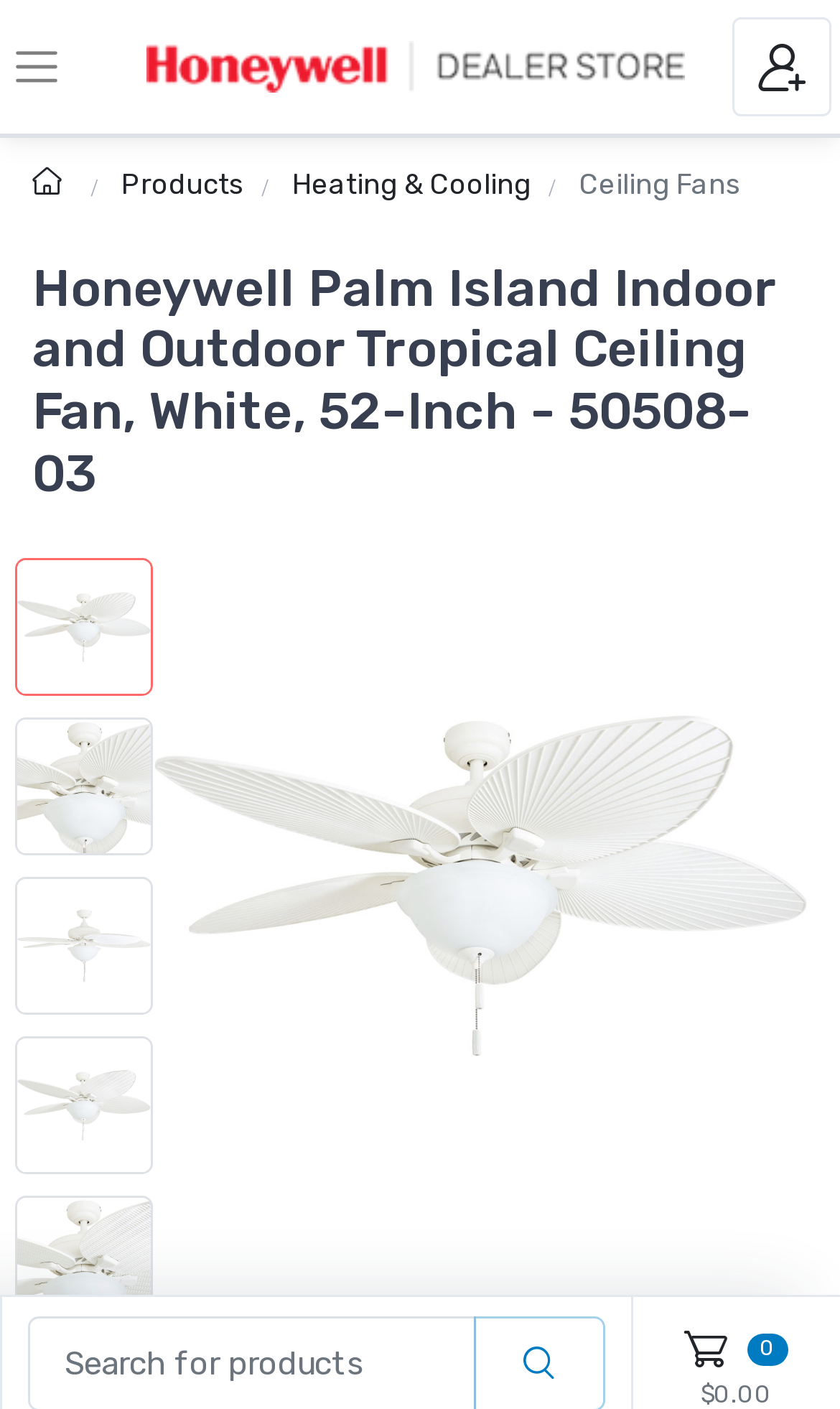Can you extract the primary headline text from the webpage?

Honeywell Palm Island Indoor and Outdoor Tropical Ceiling Fan, White, 52-Inch - 50508-03